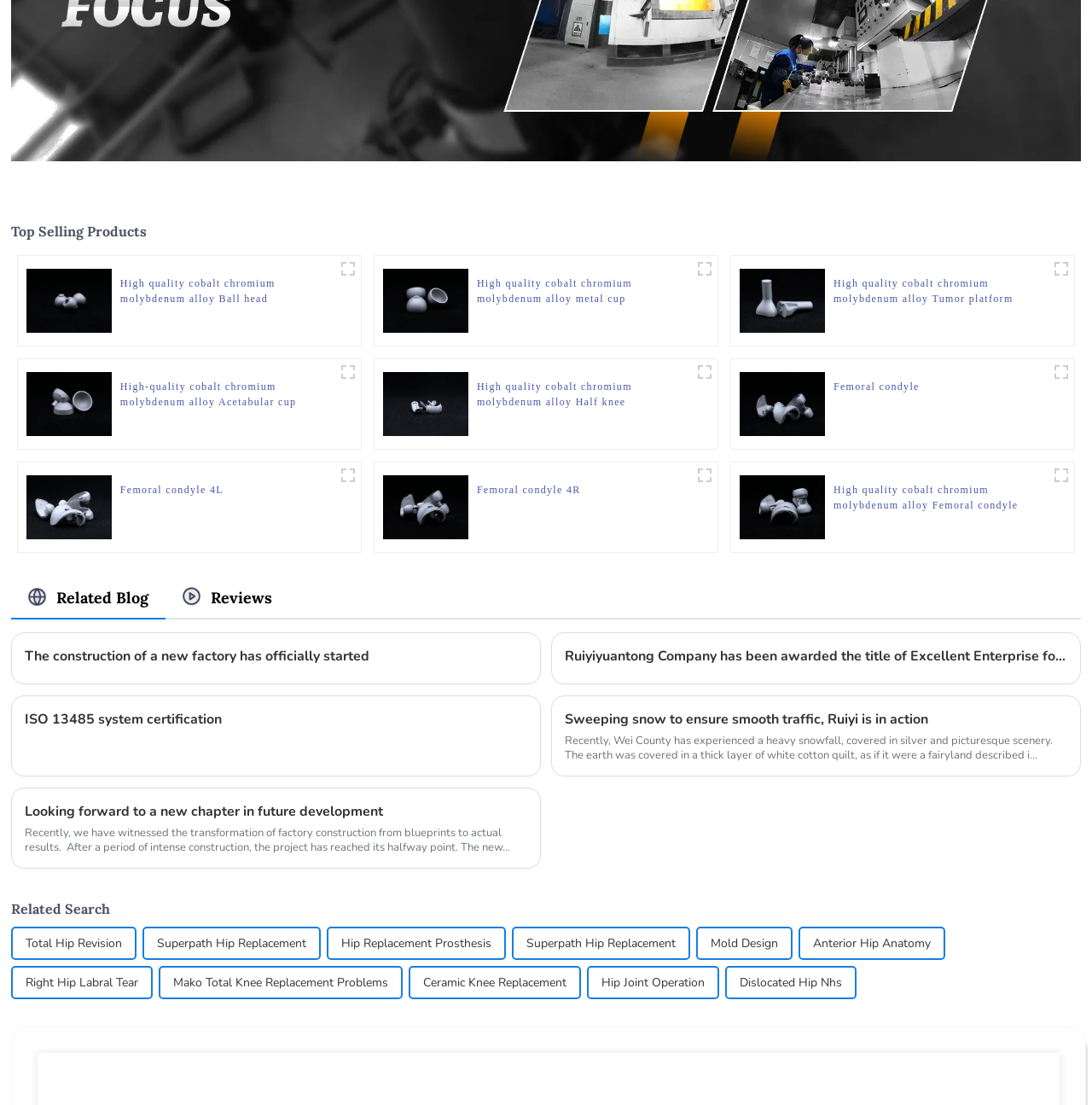Bounding box coordinates must be specified in the format (top-left x, top-left y, bottom-right x, bottom-right y). All values should be floating point numbers between 0 and 1. What are the bounding box coordinates of the UI element described as: title="DASD"

[0.96, 0.232, 0.984, 0.255]